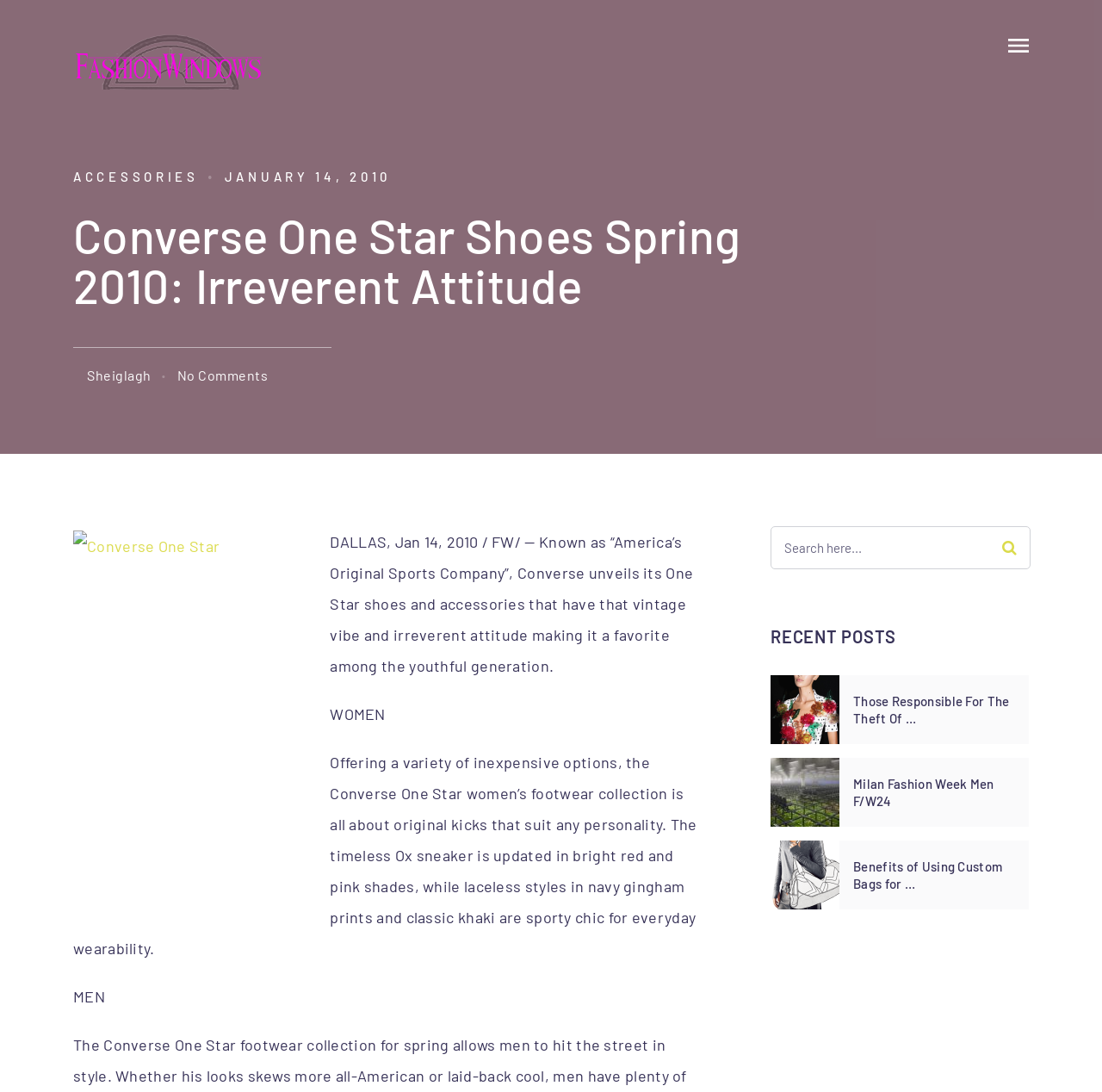Can you find and provide the main heading text of this webpage?

Converse One Star Shoes Spring 2010: Irreverent Attitude